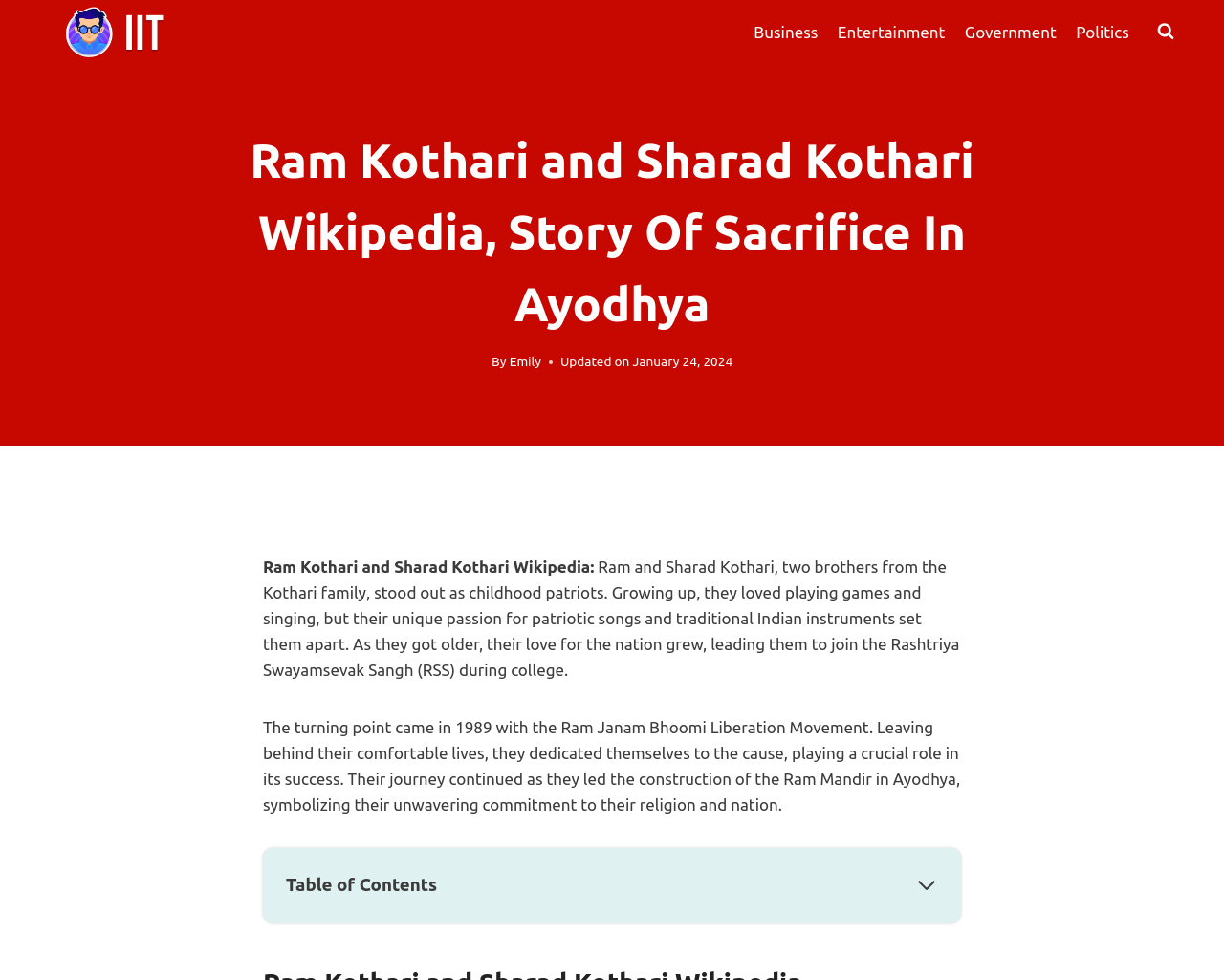What was the turning point in the lives of Ram and Sharad Kothari?
Look at the image and answer with only one word or phrase.

Ram Janam Bhoomi Liberation Movement